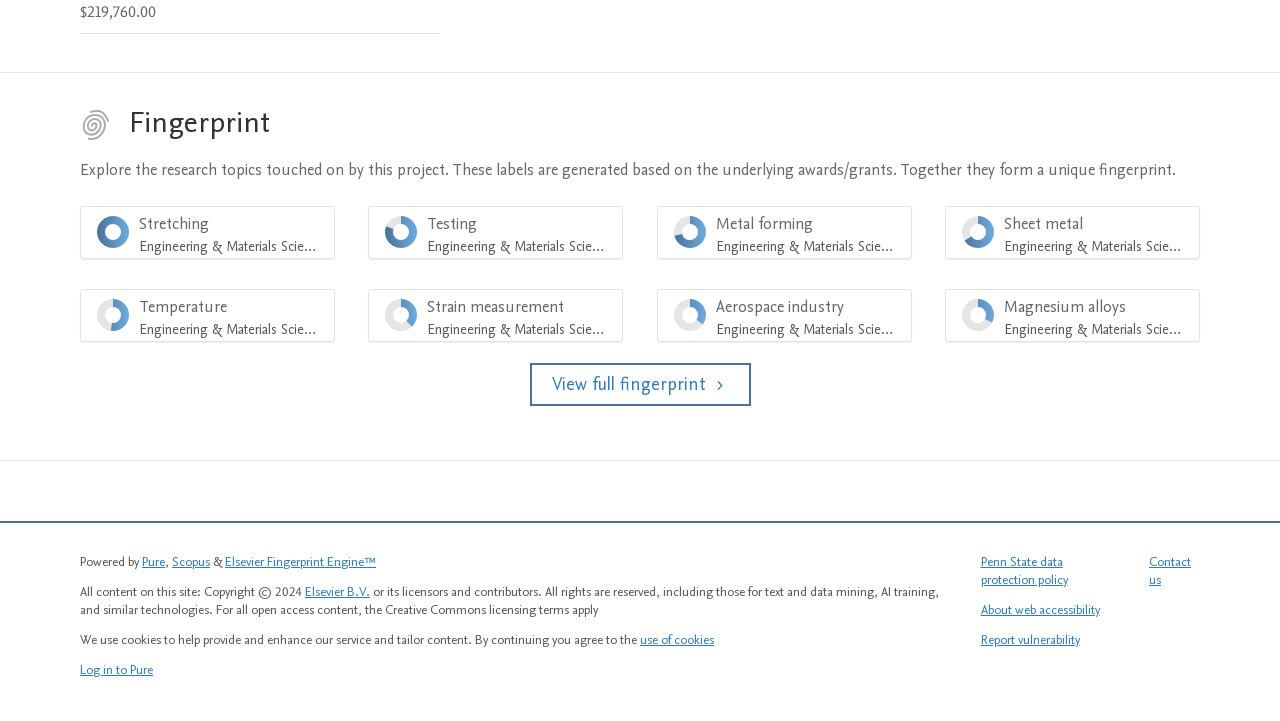What is the purpose of the 'View full fingerprint' link?
Using the details shown in the screenshot, provide a comprehensive answer to the question.

The 'View full fingerprint' link is likely used to view more detailed information about the project's fingerprint, which is a unique set of research topics generated based on the underlying awards/grants.